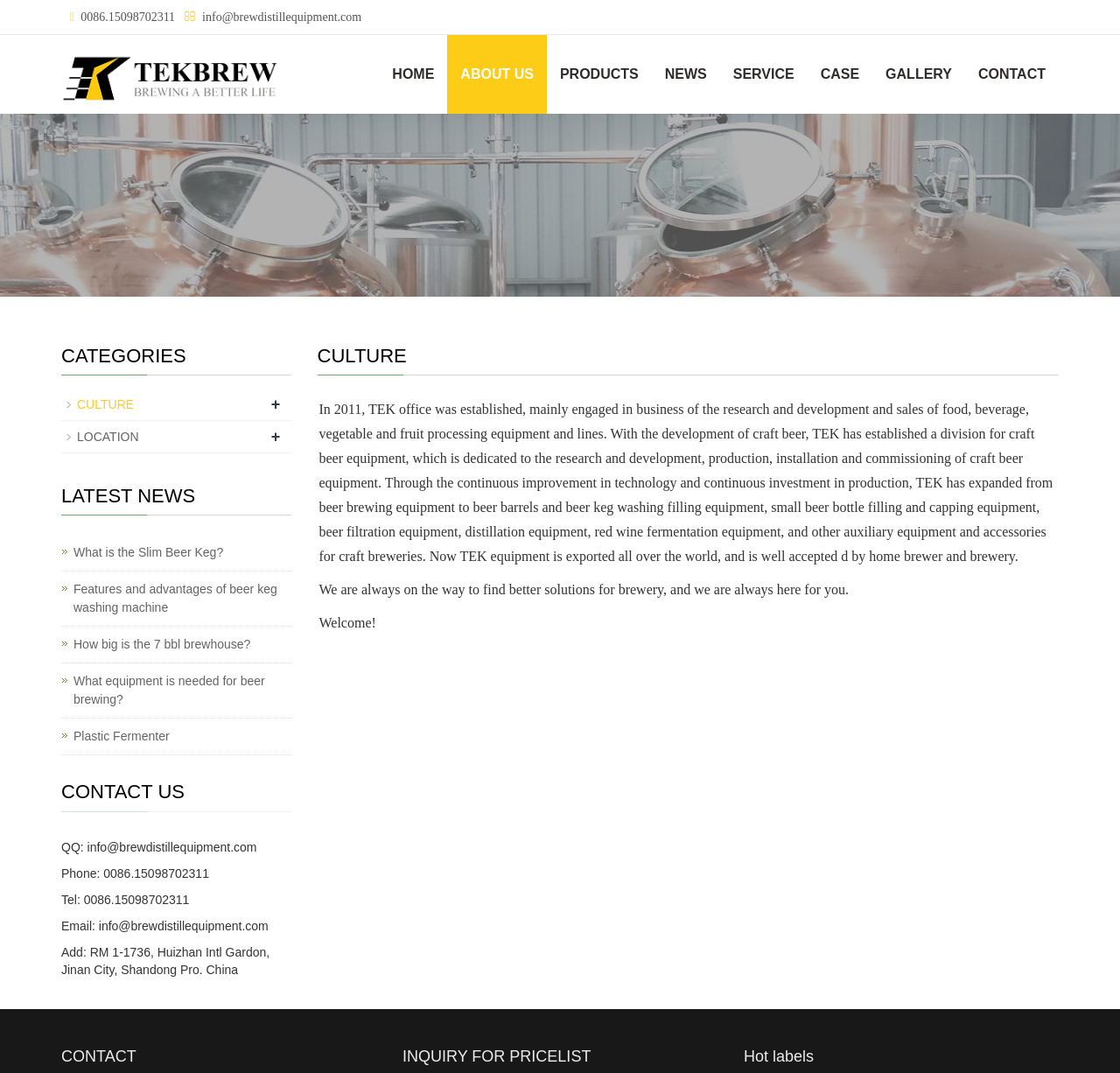Respond with a single word or phrase to the following question:
What is the topic of the latest news article?

What is the Slim Beer Keg?